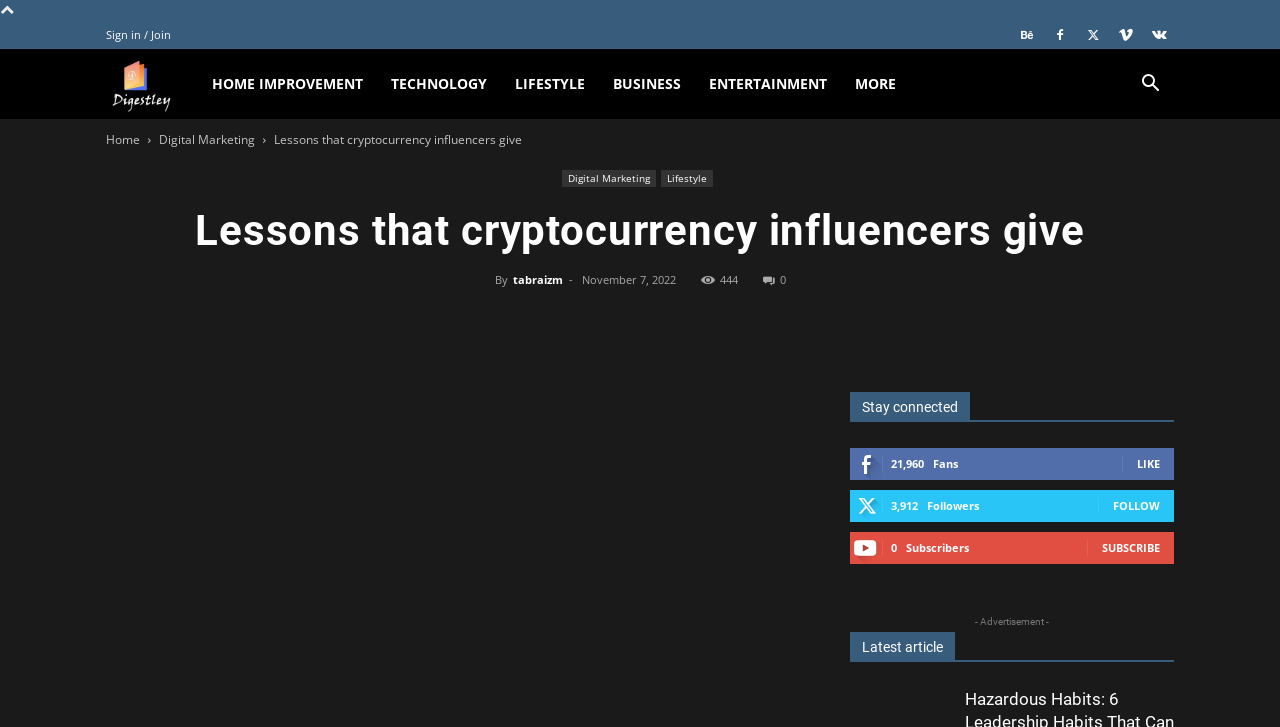Give a detailed overview of the webpage's appearance and contents.

The webpage appears to be a blog or article page focused on cryptocurrency and digital marketing. At the top, there is a navigation bar with links to "Sign in / Join", "Digestley", and various categories such as "HOME IMPROVEMENT", "TECHNOLOGY", and "ENTERTAINMENT". There are also several social media icons on the top right corner.

Below the navigation bar, there is a search button and a link to "Home". The main content of the page is an article titled "Lessons that cryptocurrency influencers give", which is written by "tabraizm" and published on November 7, 2022. The article has 444 views and there are social media sharing links below the title.

On the right side of the article, there is a section titled "Stay connected" with the number of fans, followers, and subscribers. There are also links to "LIKE", "FOLLOW", and "SUBSCRIBE".

Below the article, there is an advertisement section, followed by a heading that says "Latest article".